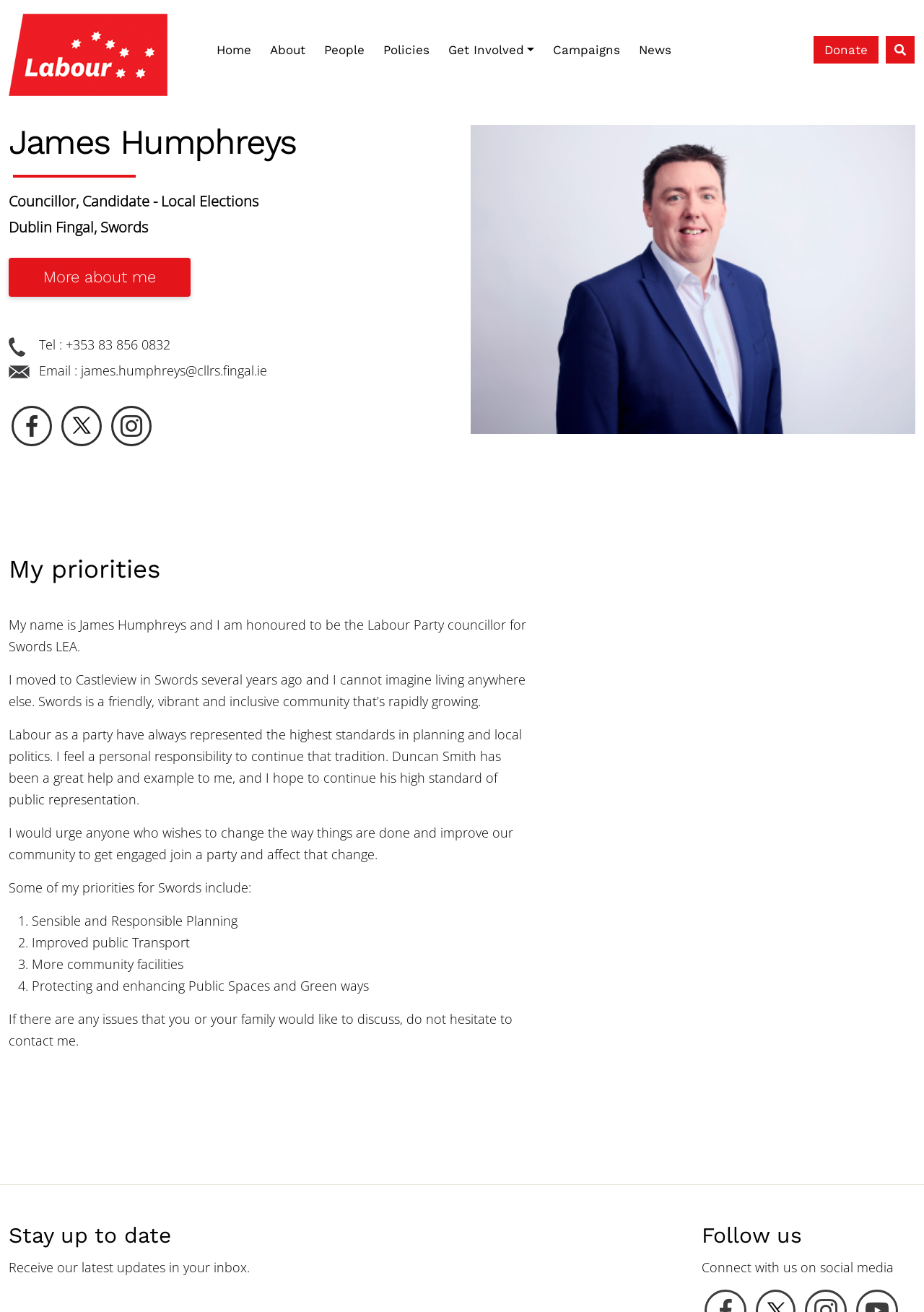Using floating point numbers between 0 and 1, provide the bounding box coordinates in the format (top-left x, top-left y, bottom-right x, bottom-right y). Locate the UI element described here: +353 83 856 0832

[0.071, 0.256, 0.184, 0.269]